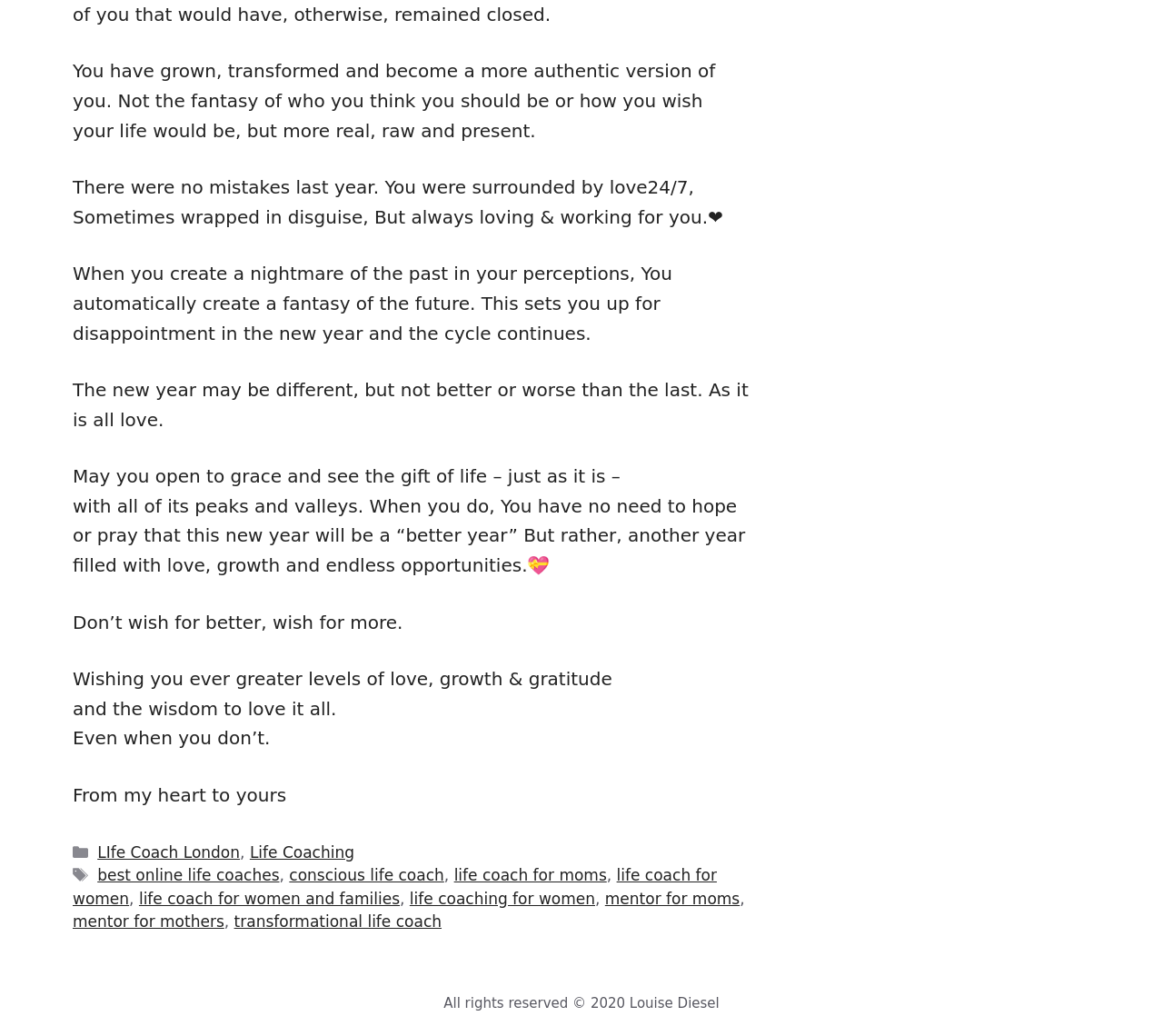Use one word or a short phrase to answer the question provided: 
How many links are in the footer?

10